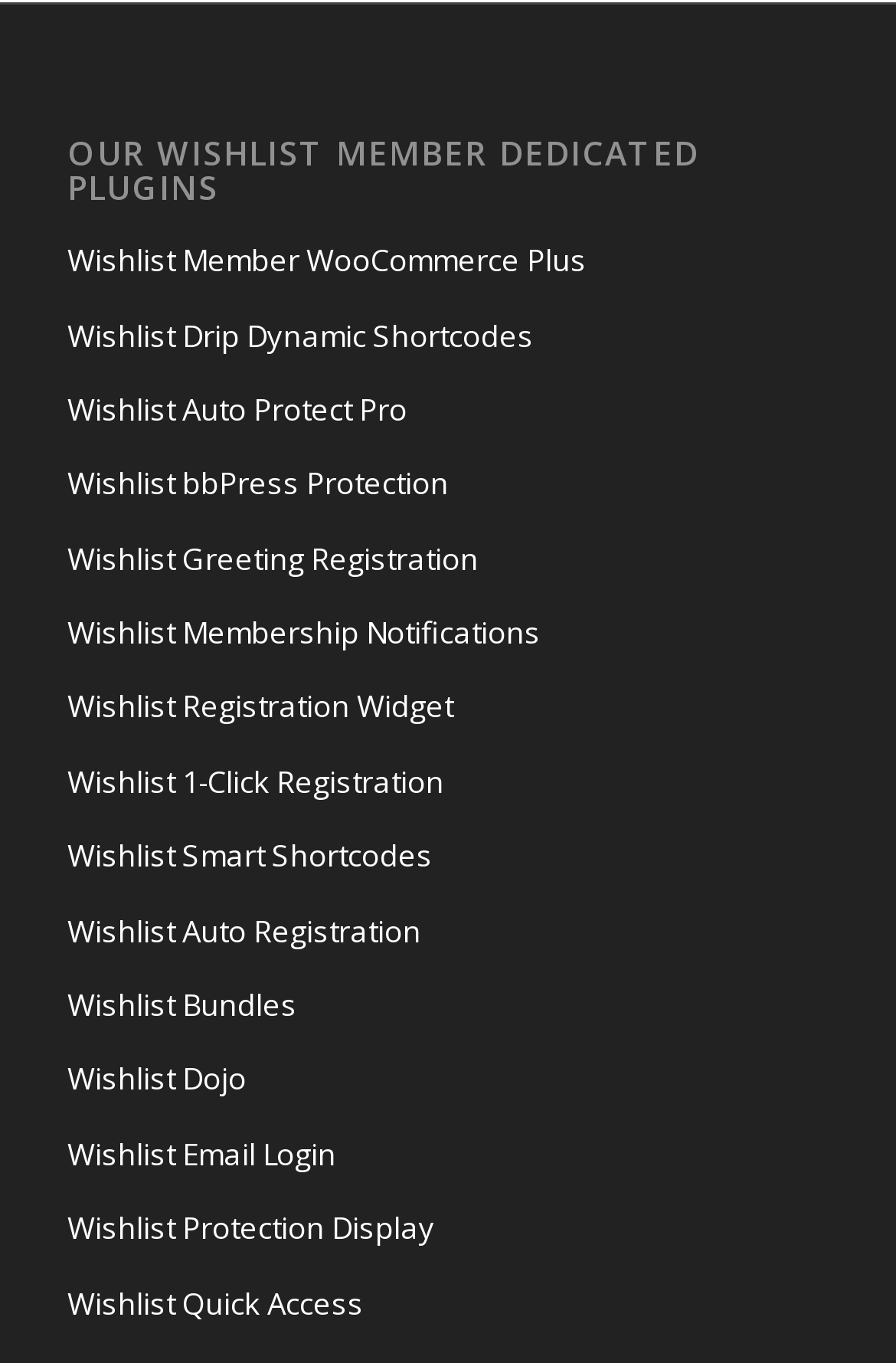Is Wishlist Quick Access the last plugin?
Based on the image, answer the question with a single word or brief phrase.

Yes